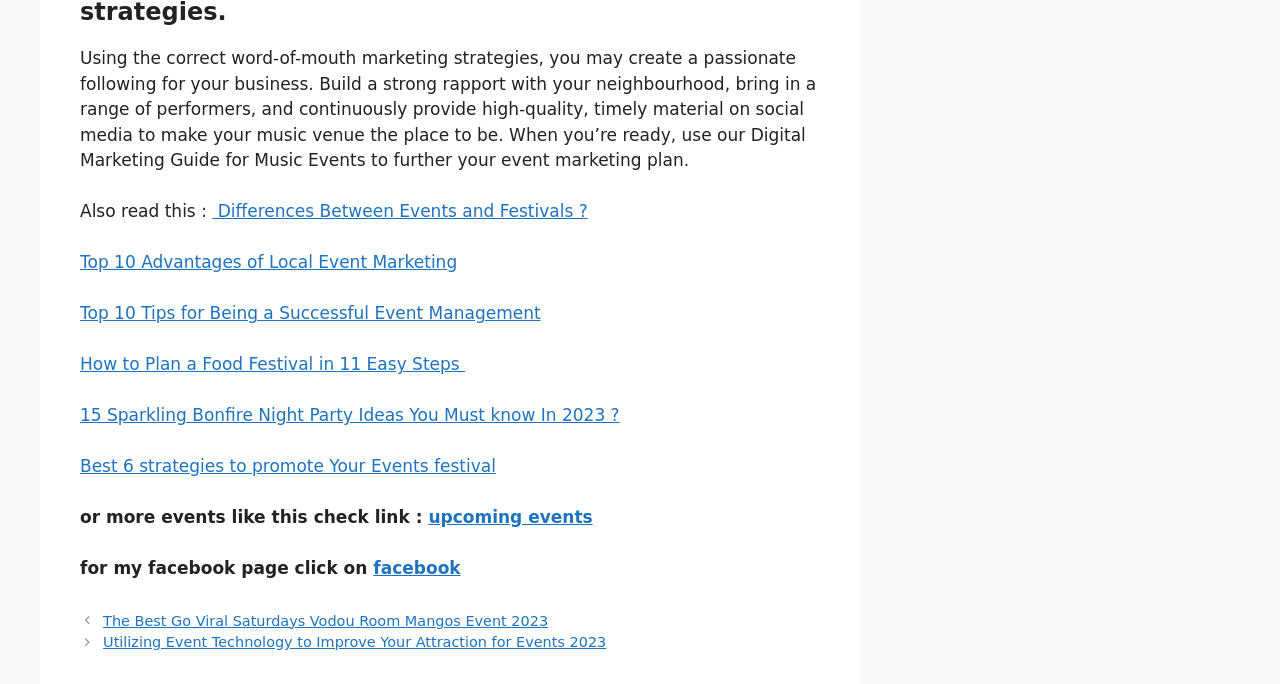Provide a one-word or one-phrase answer to the question:
How many links are there in the webpage?

9